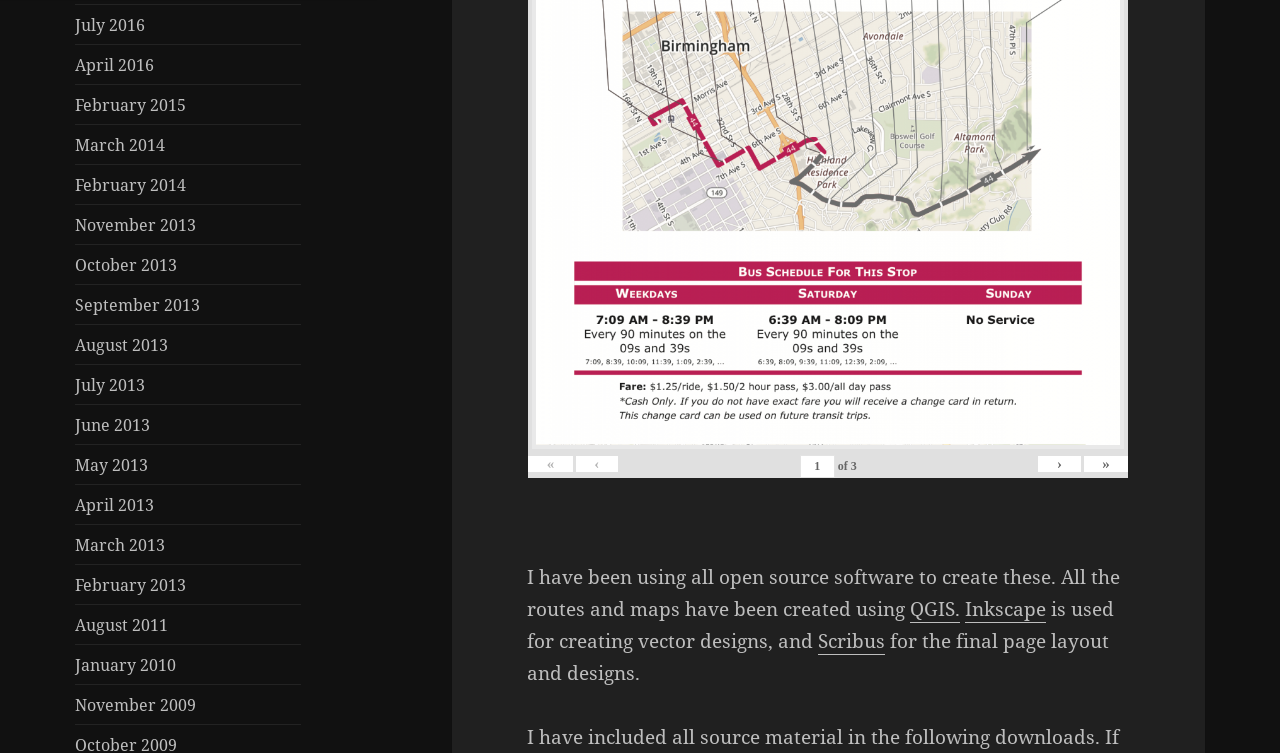Based on the element description: "October 2013", identify the bounding box coordinates for this UI element. The coordinates must be four float numbers between 0 and 1, listed as [left, top, right, bottom].

[0.059, 0.337, 0.139, 0.366]